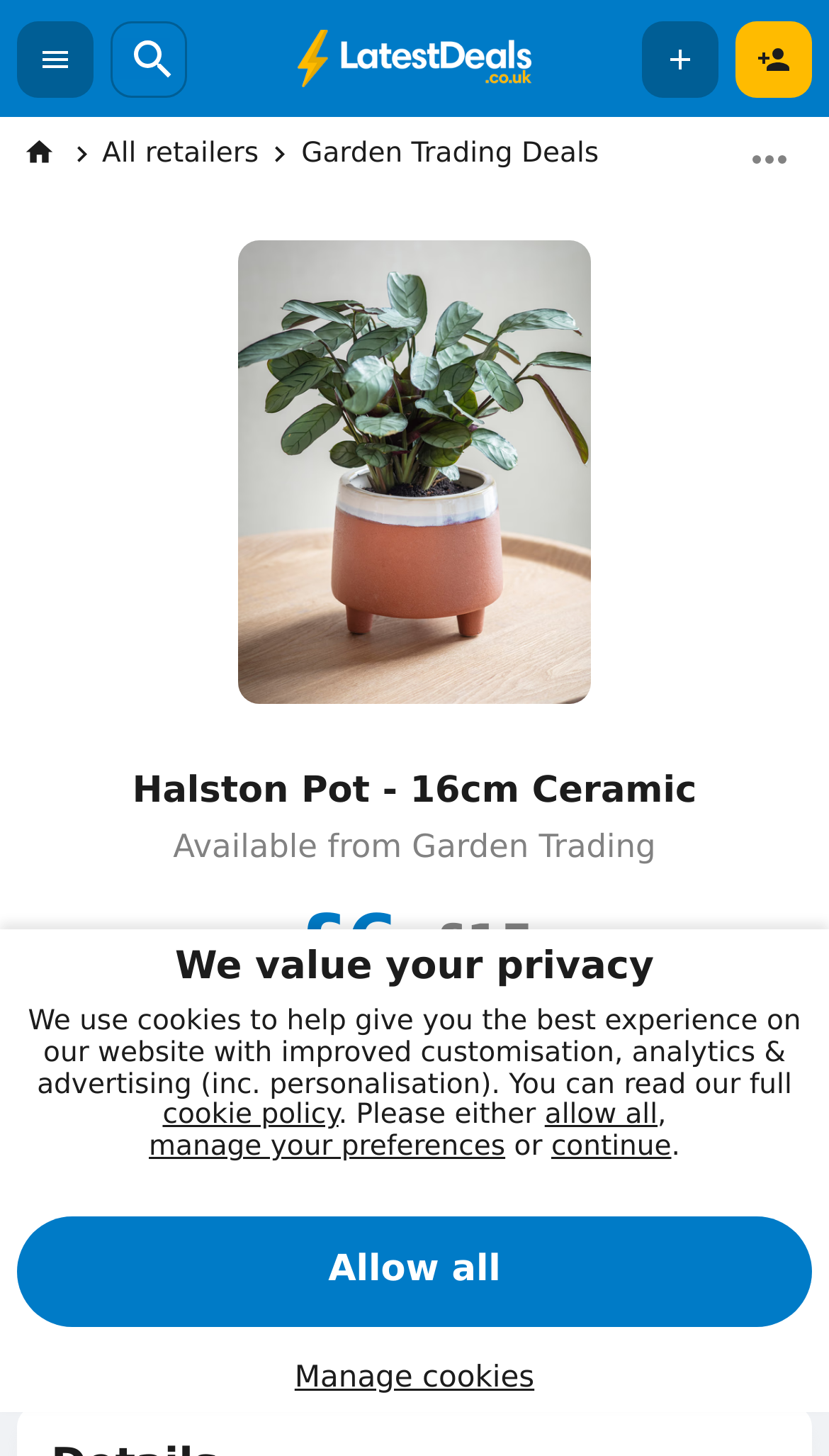What is the name of the retailer selling the Halston Pot?
Could you answer the question with a detailed and thorough explanation?

I found the name of the retailer by looking at the text 'Available from Garden Trading' which is located below the image of the pot and above the price.